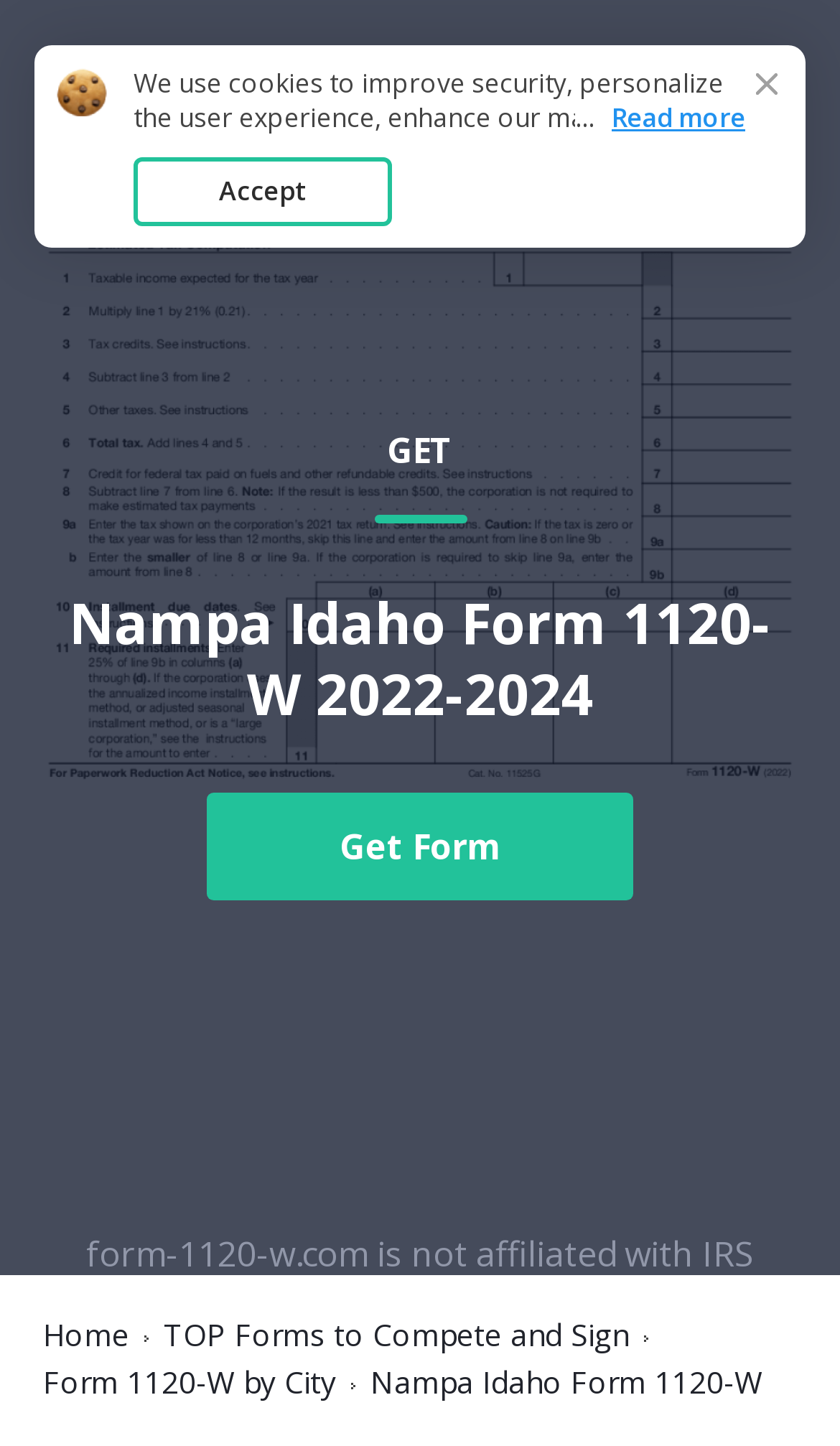What is the purpose of this webpage?
Look at the image and provide a detailed response to the question.

I inferred the purpose of the webpage by considering the meta description and the content of the webpage. The meta description mentions modifying a PDF form template to get a document required in your city, and the webpage provides a link to 'Get Form' and a heading 'Nampa Idaho Form 1120-W 2022-2024', which suggests that the webpage is intended to help users obtain a document required in their city.